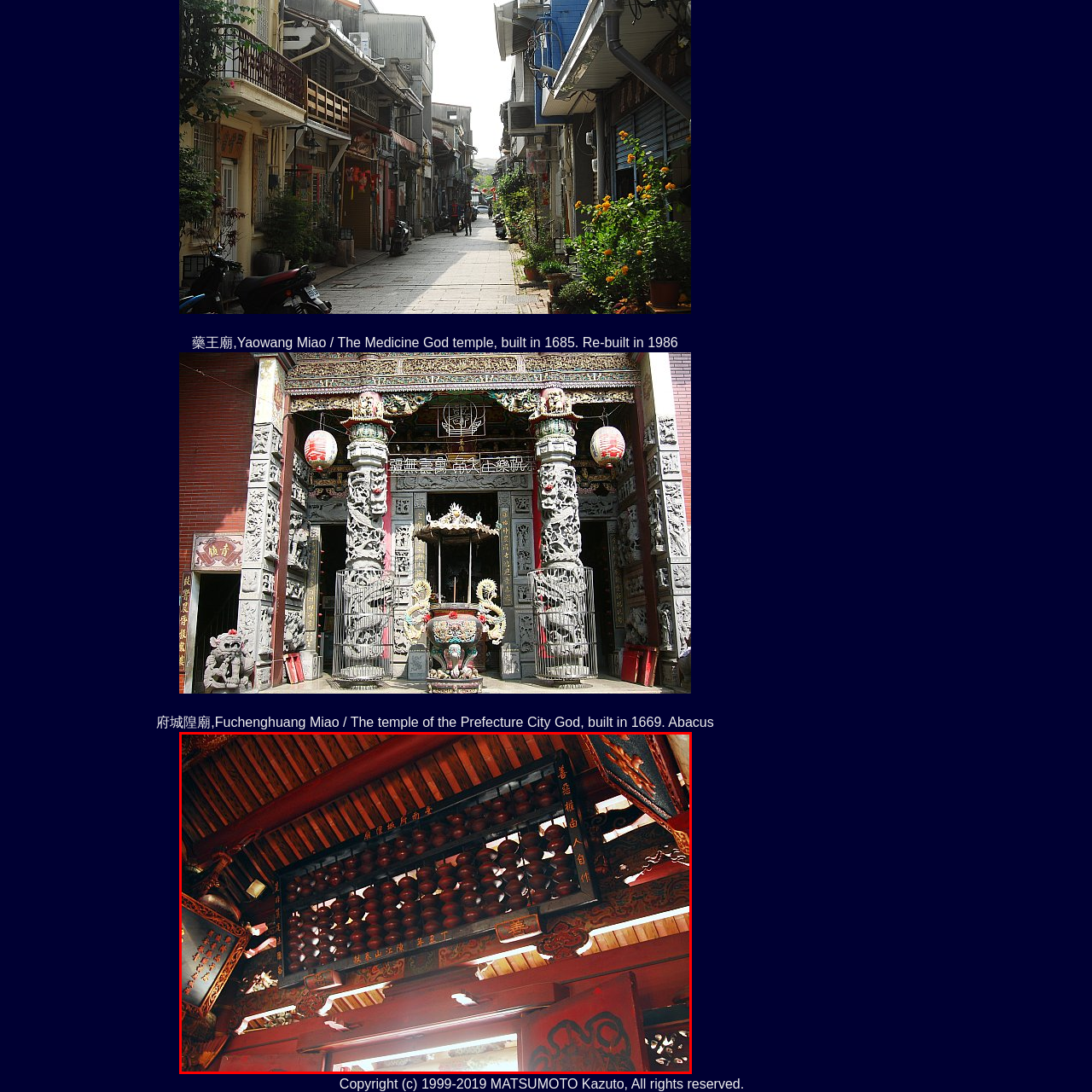What is the dominant color of the surrounding architecture?
Please look at the image marked with a red bounding box and provide a one-word or short-phrase answer based on what you see.

Vibrant red